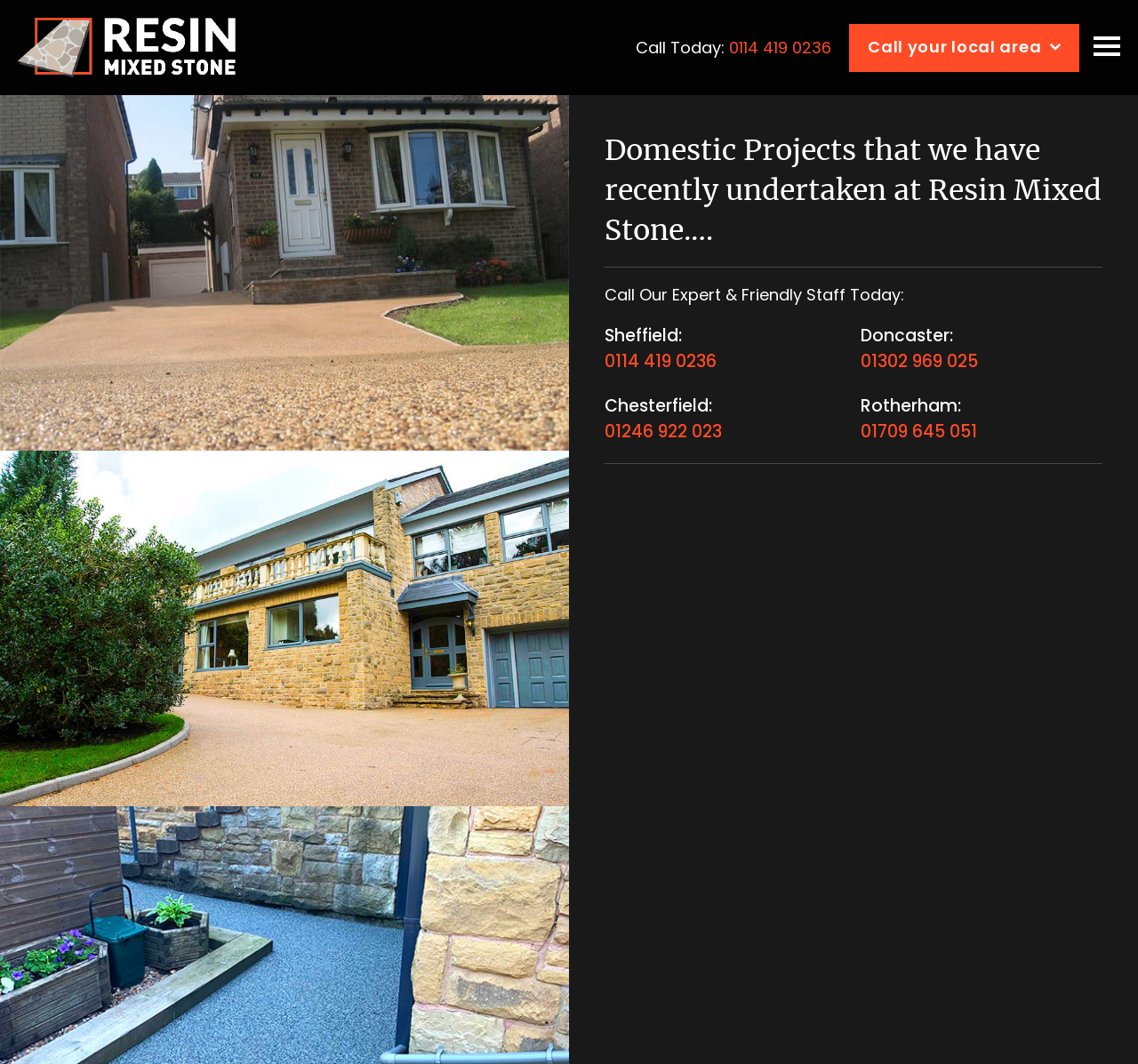Specify the bounding box coordinates of the region I need to click to perform the following instruction: "Click Resin Mixed Stone link". The coordinates must be four float numbers in the range of 0 to 1, i.e., [left, top, right, bottom].

[0.016, 0.017, 0.207, 0.073]